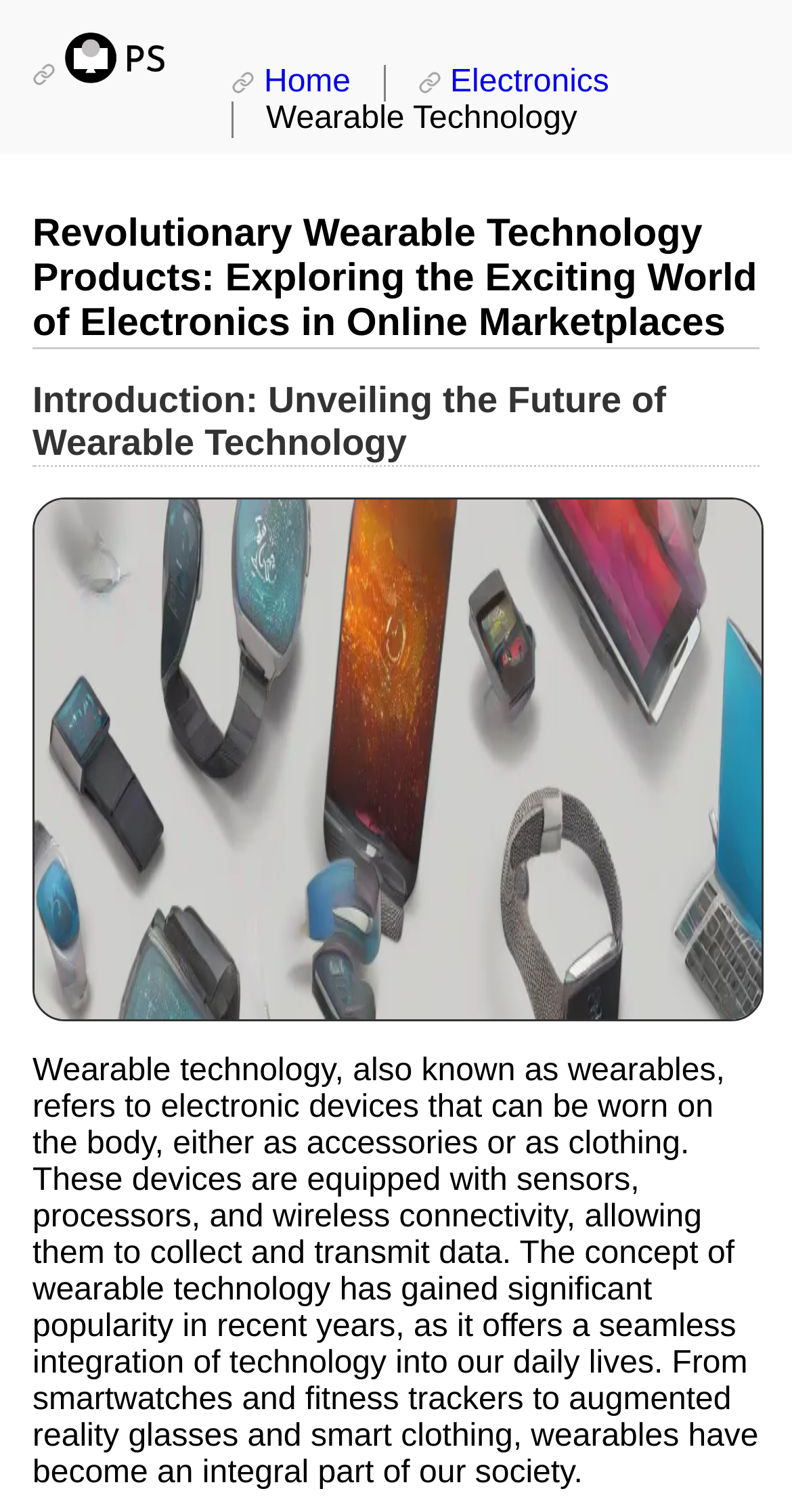Offer an in-depth caption of the entire webpage.

The webpage is about revolutionary wearable technology products and their presence in online marketplaces. At the top-left corner, there is a link with the same title as the webpage, accompanied by a small image. Below this, there is a navigation menu with two links, "Home" and "Electronics", positioned side by side.

The main content of the webpage is divided into sections, with headings and images. The first heading is the same as the webpage title, and it is followed by a subheading "Introduction: Unveiling the Future of Wearable Technology". Below this, there is a large image that takes up most of the width of the page.

The main text of the webpage is a paragraph that explains what wearable technology is, its features, and its growing popularity. It describes wearables as electronic devices that can be worn on the body, equipped with sensors, processors, and wireless connectivity, and mentions examples such as smartwatches, fitness trackers, augmented reality glasses, and smart clothing. This text is positioned below the image and takes up most of the remaining space on the page.